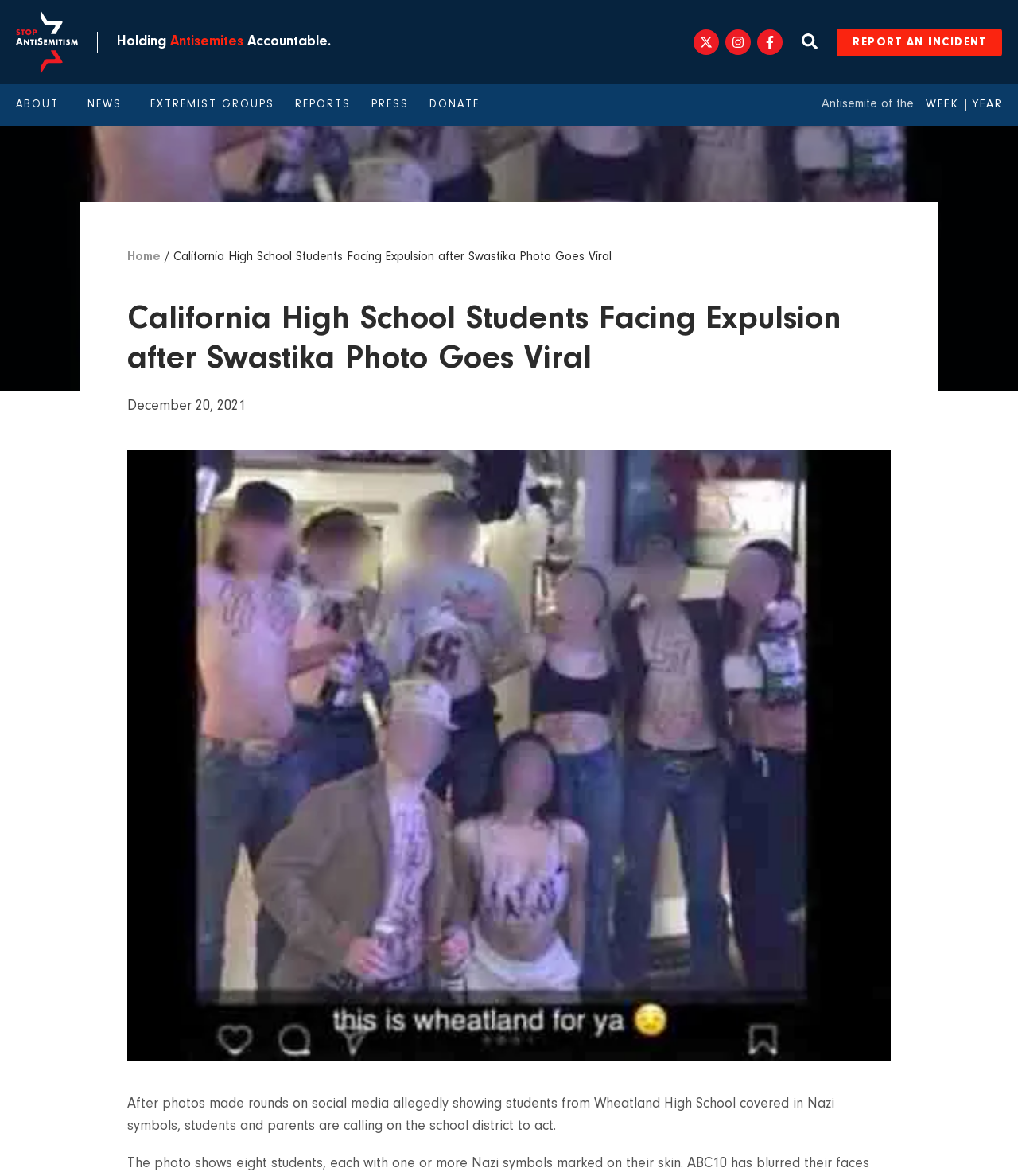Could you specify the bounding box coordinates for the clickable section to complete the following instruction: "Click on the 'Submit Follow Up' button"?

None